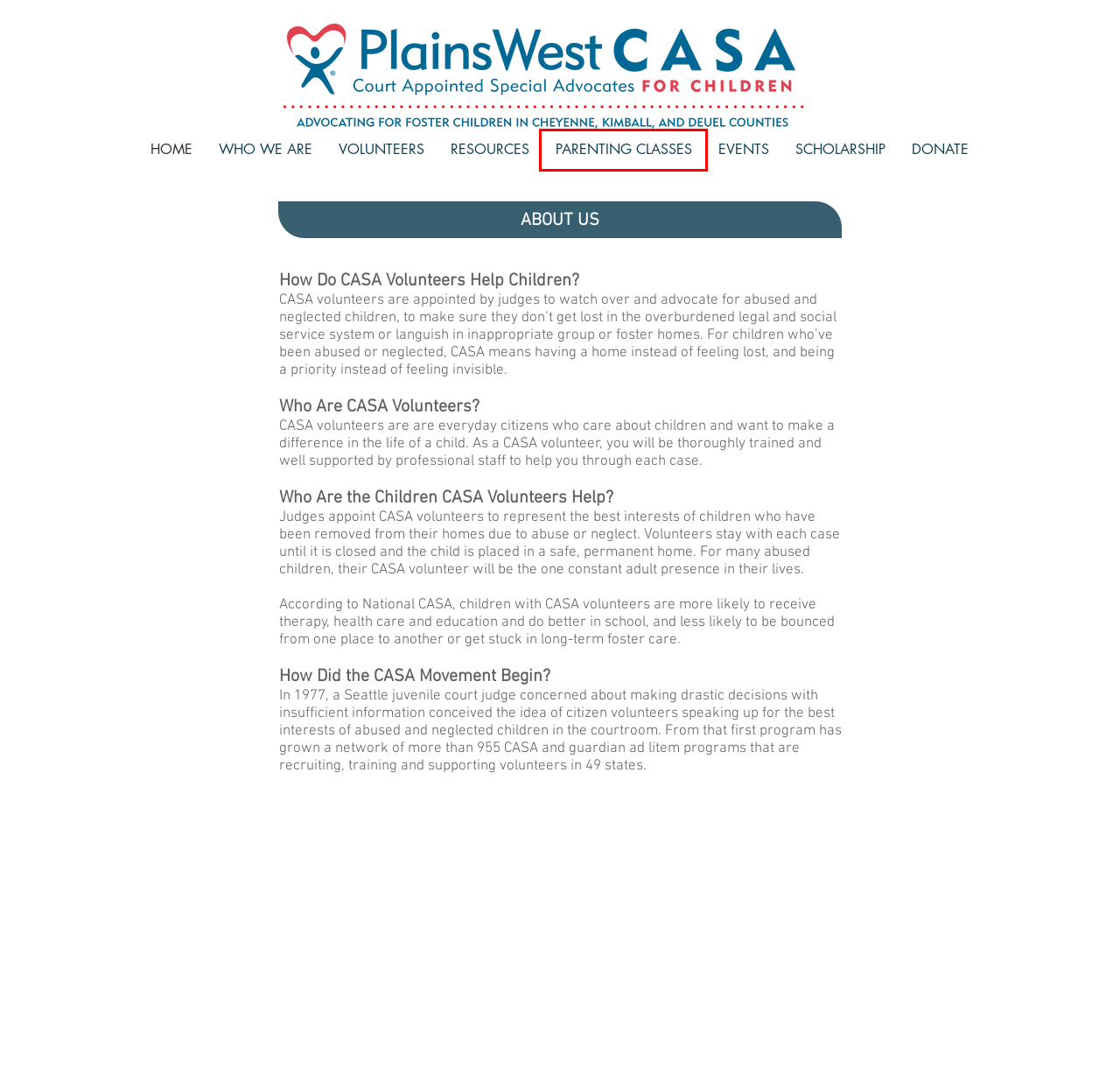You have been given a screenshot of a webpage, where a red bounding box surrounds a UI element. Identify the best matching webpage description for the page that loads after the element in the bounding box is clicked. Options include:
A. PARENTING CLASSES | plainswestcasa
B. SCHOLARSHIP | plainswestcasa
C. WHO WE ARE | plainswestcasa
D. HOME | plainswestcasa
E. VOLUNTEERS | plainswestcasa
F. RESOURCES | plainswestcasa
G. DONATE | plainswestcasa
H. EVENTS | plainswestcasa

A